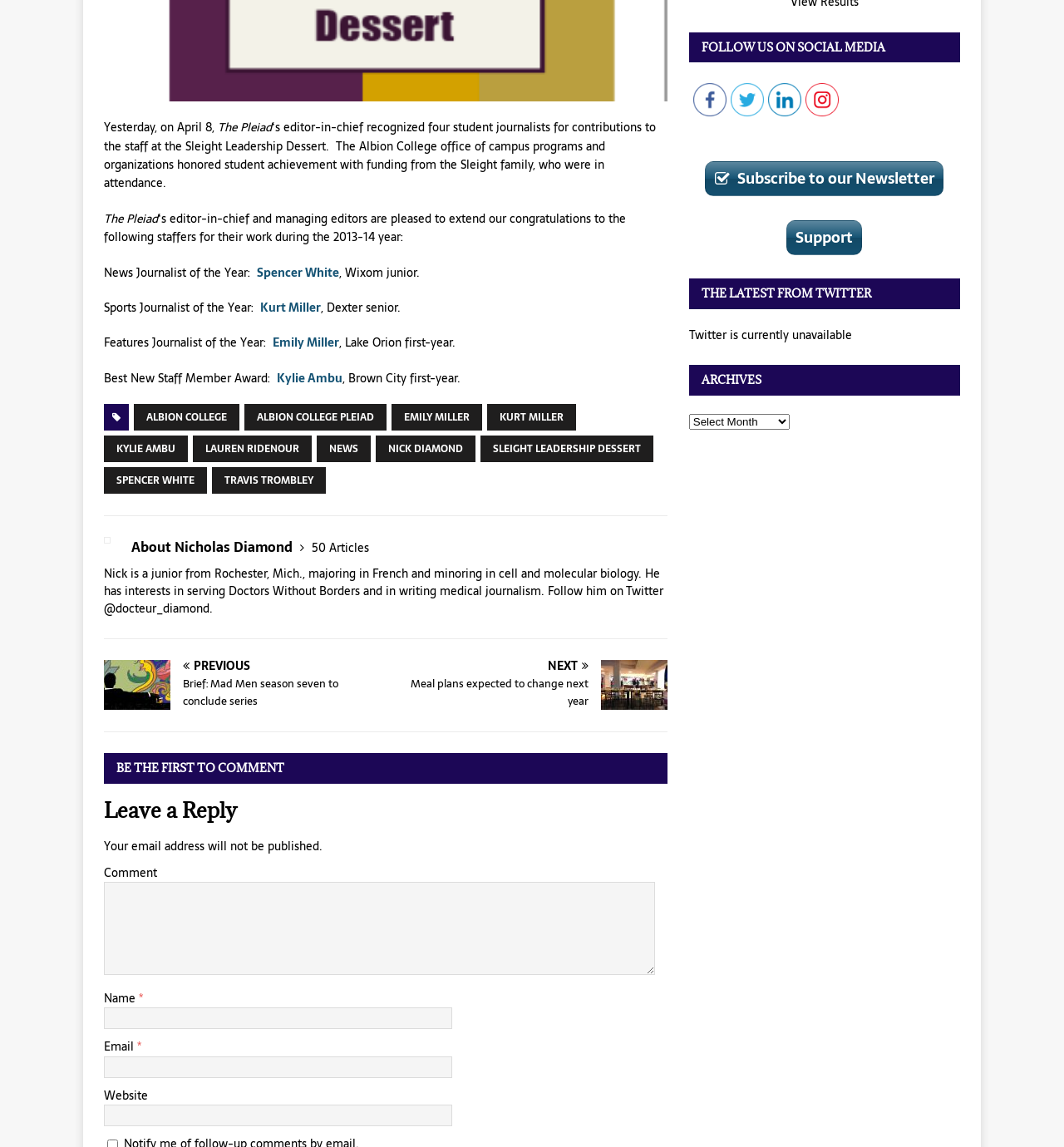Given the description "Sleight Leadership Dessert", provide the bounding box coordinates of the corresponding UI element.

[0.452, 0.38, 0.614, 0.403]